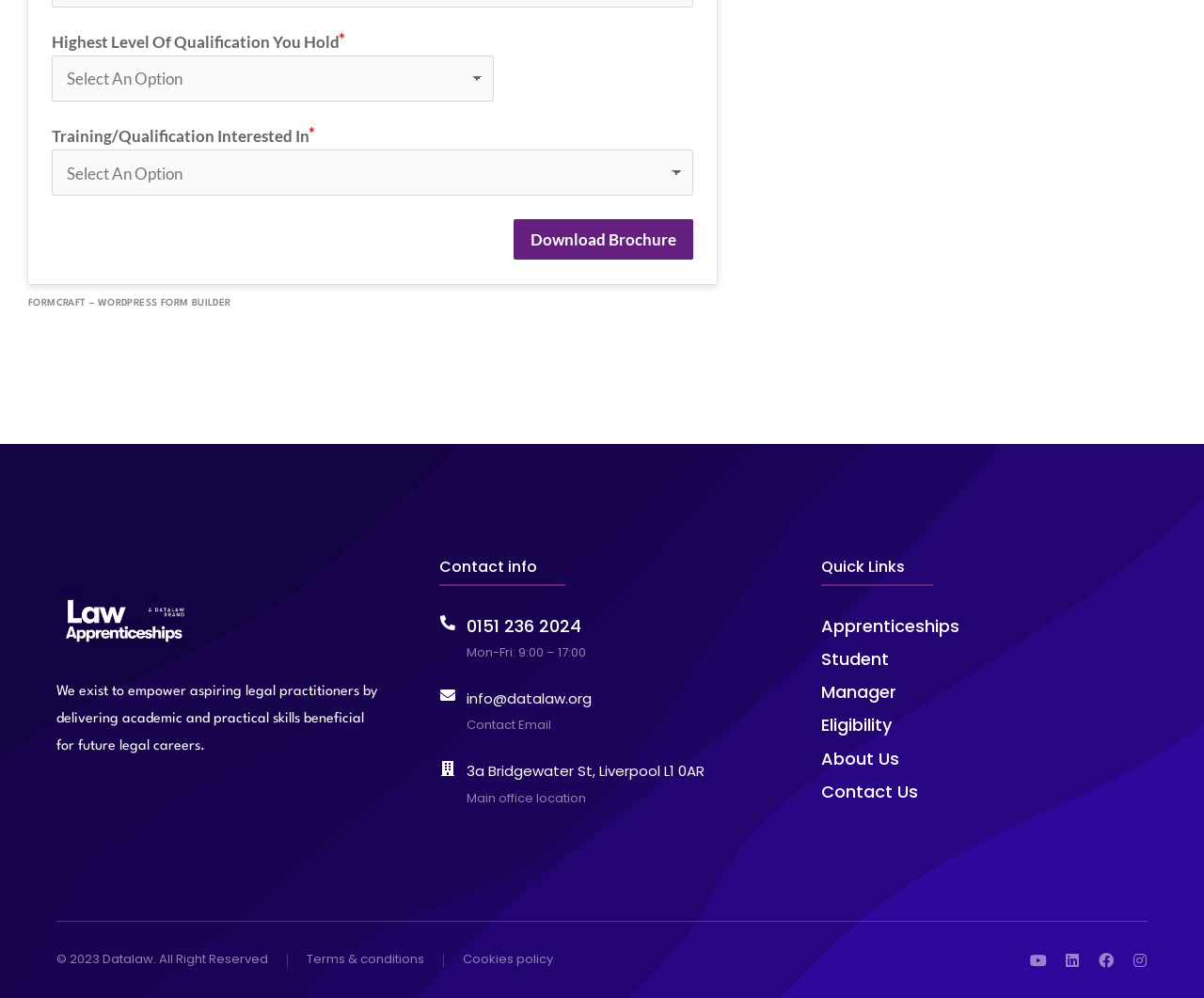Provide the bounding box coordinates of the UI element this sentence describes: "About Us".

[0.682, 0.748, 0.747, 0.771]